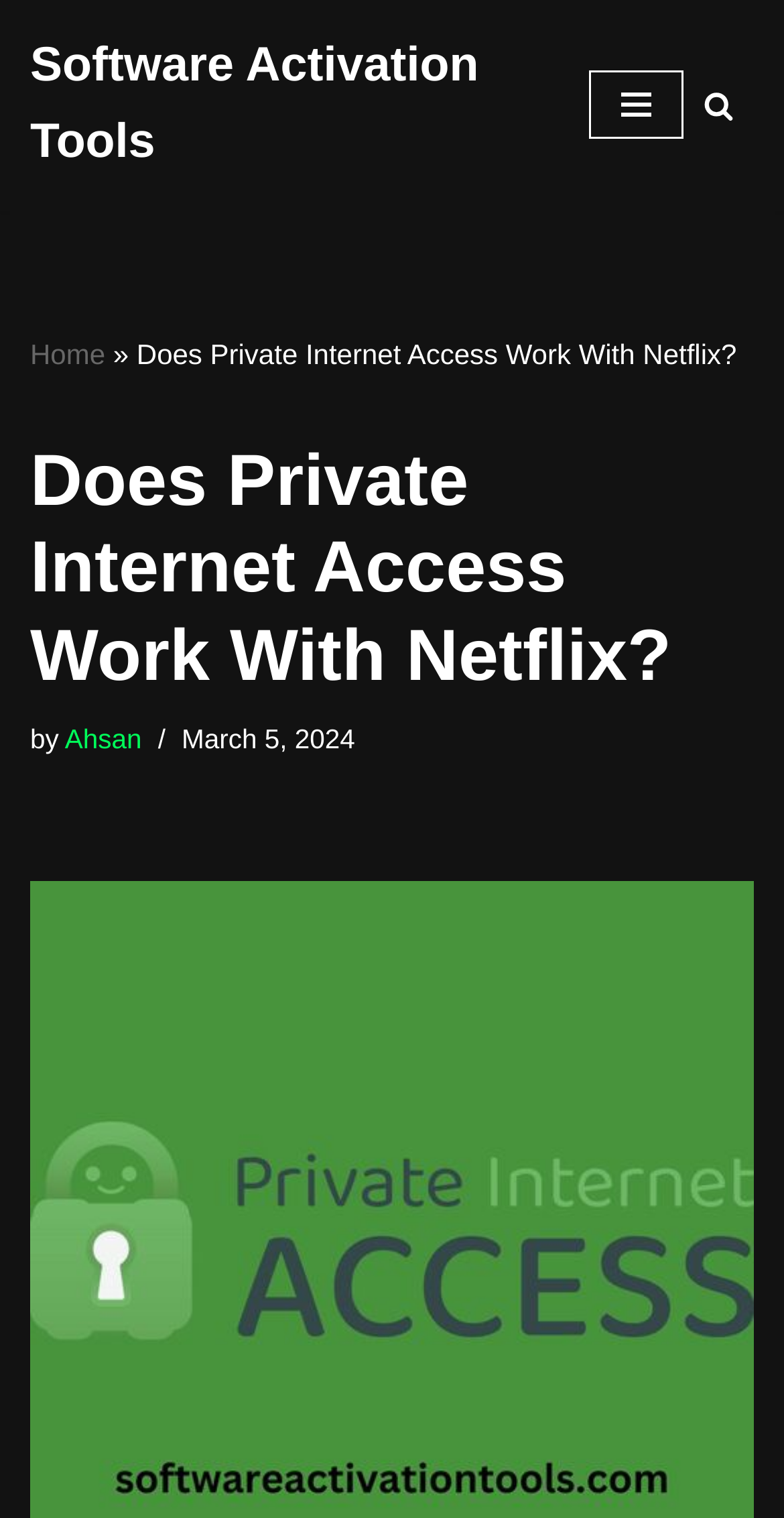What is the purpose of the 'Skip to content' link?
Answer the question based on the image using a single word or a brief phrase.

To skip to the main content